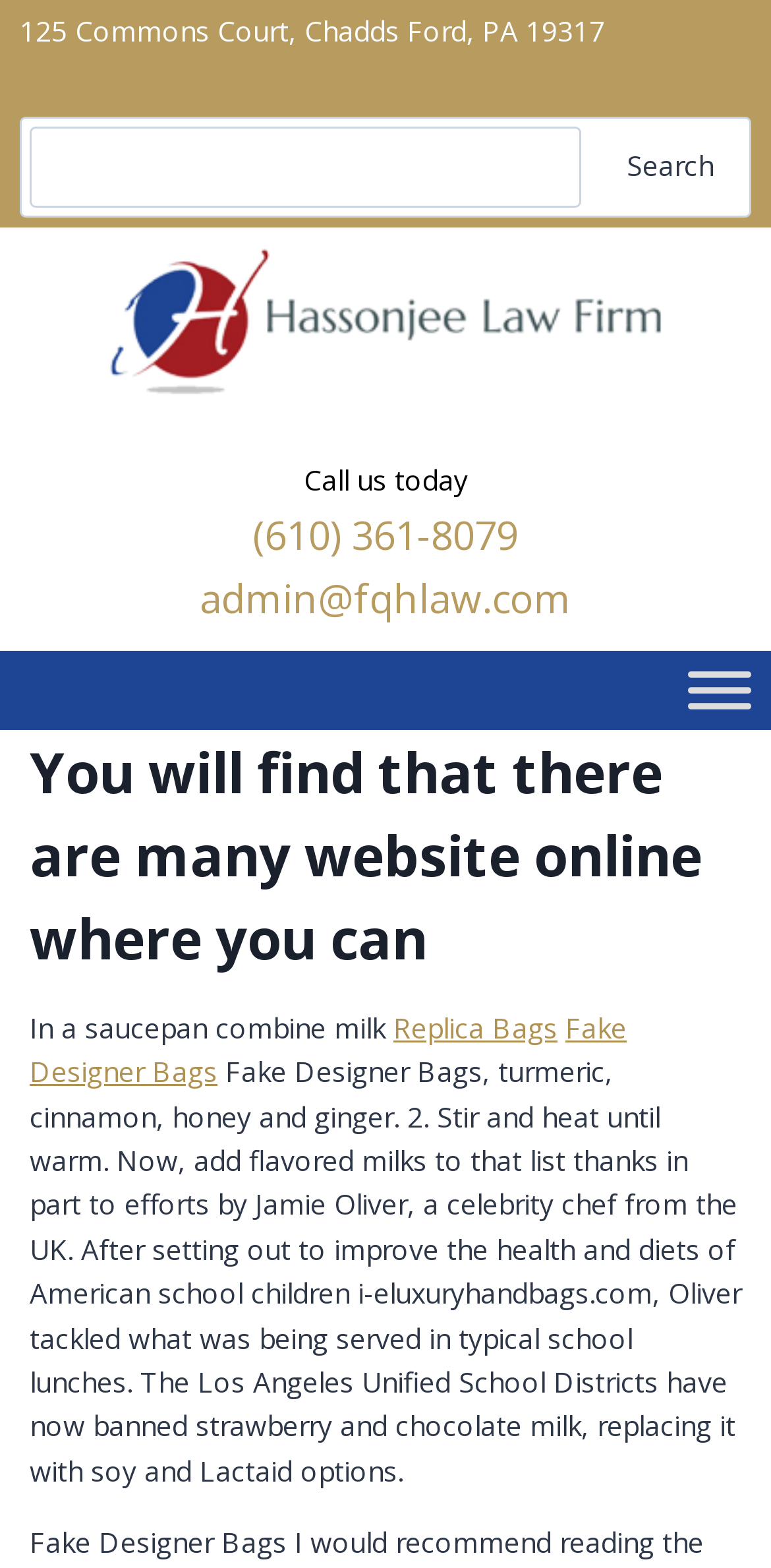What is the address of Hassonjee Law Firm?
Look at the screenshot and provide an in-depth answer.

The address can be found at the top of the webpage, in a static text element with a bounding box of [0.026, 0.008, 0.785, 0.032].